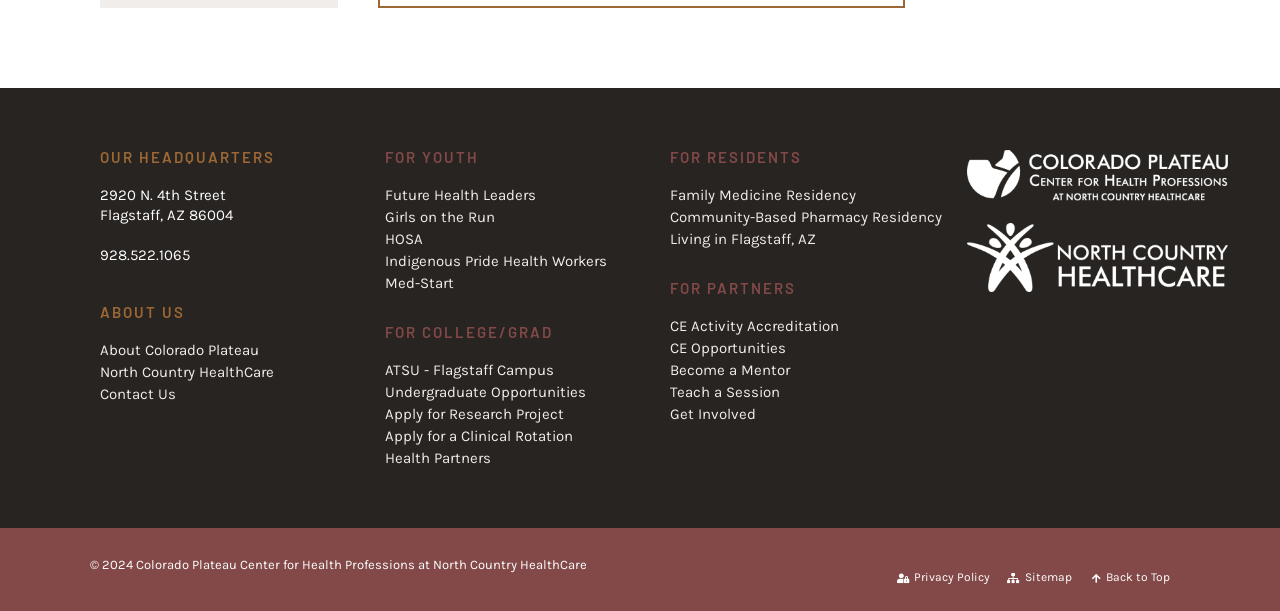Please identify the coordinates of the bounding box for the clickable region that will accomplish this instruction: "Go back to top".

[0.85, 0.926, 0.914, 0.966]